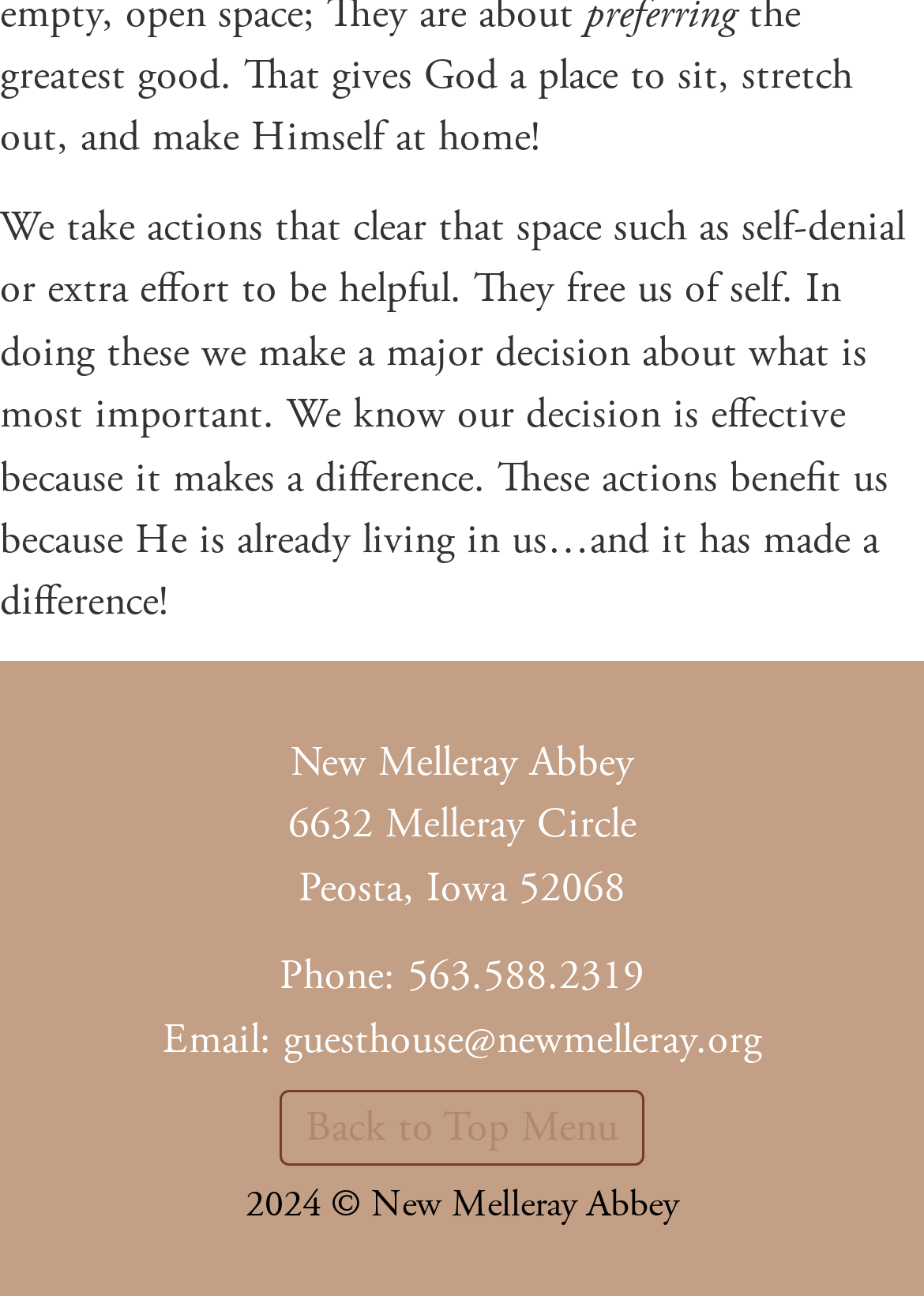What is the email address of the abbey?
Using the image, answer in one word or phrase.

guesthouse@newmelleray.org